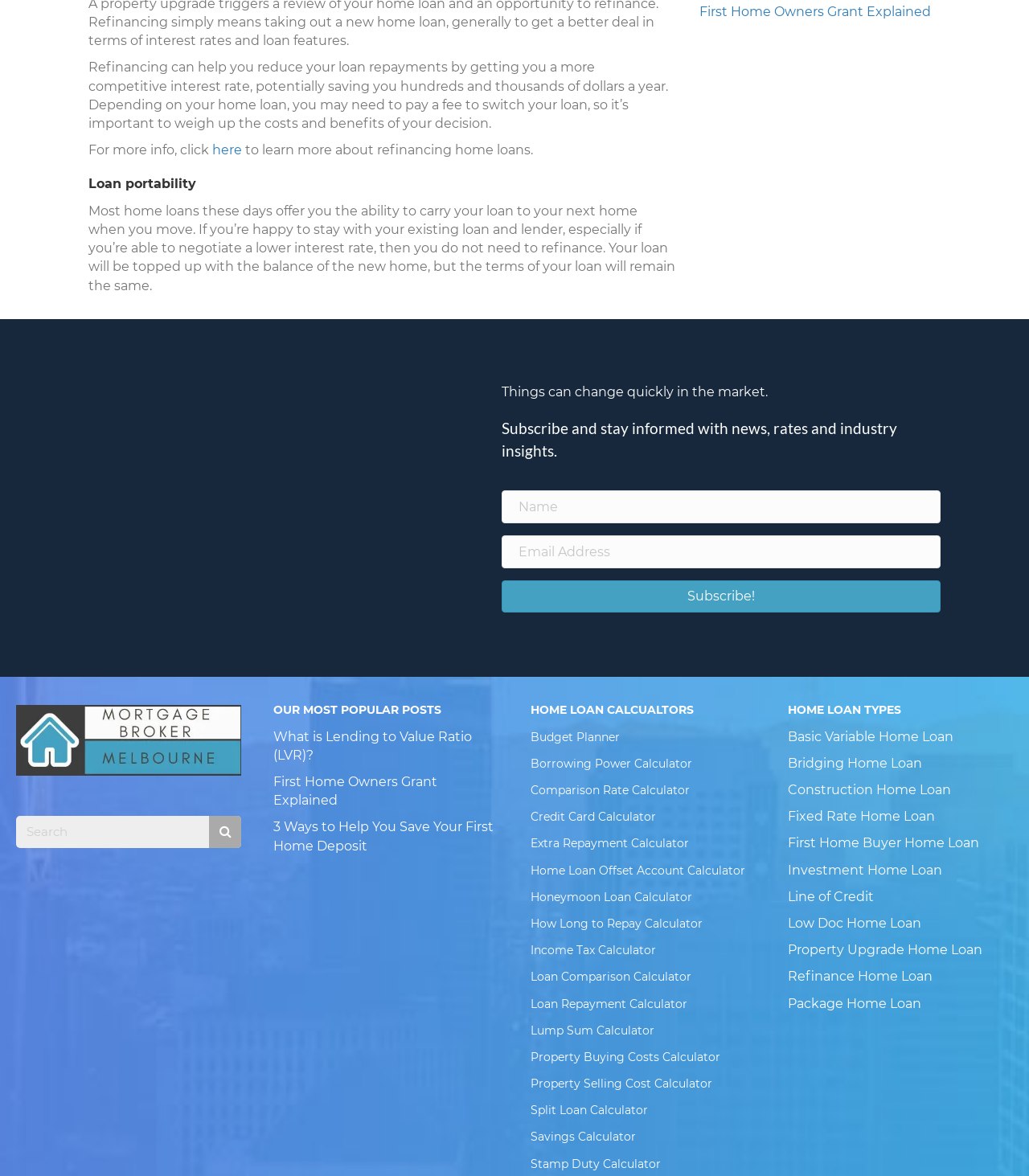Identify the bounding box for the given UI element using the description provided. Coordinates should be in the format (top-left x, top-left y, bottom-right x, bottom-right y) and must be between 0 and 1. Here is the description: Stamp Duty Calculator

[0.516, 0.983, 0.642, 0.996]